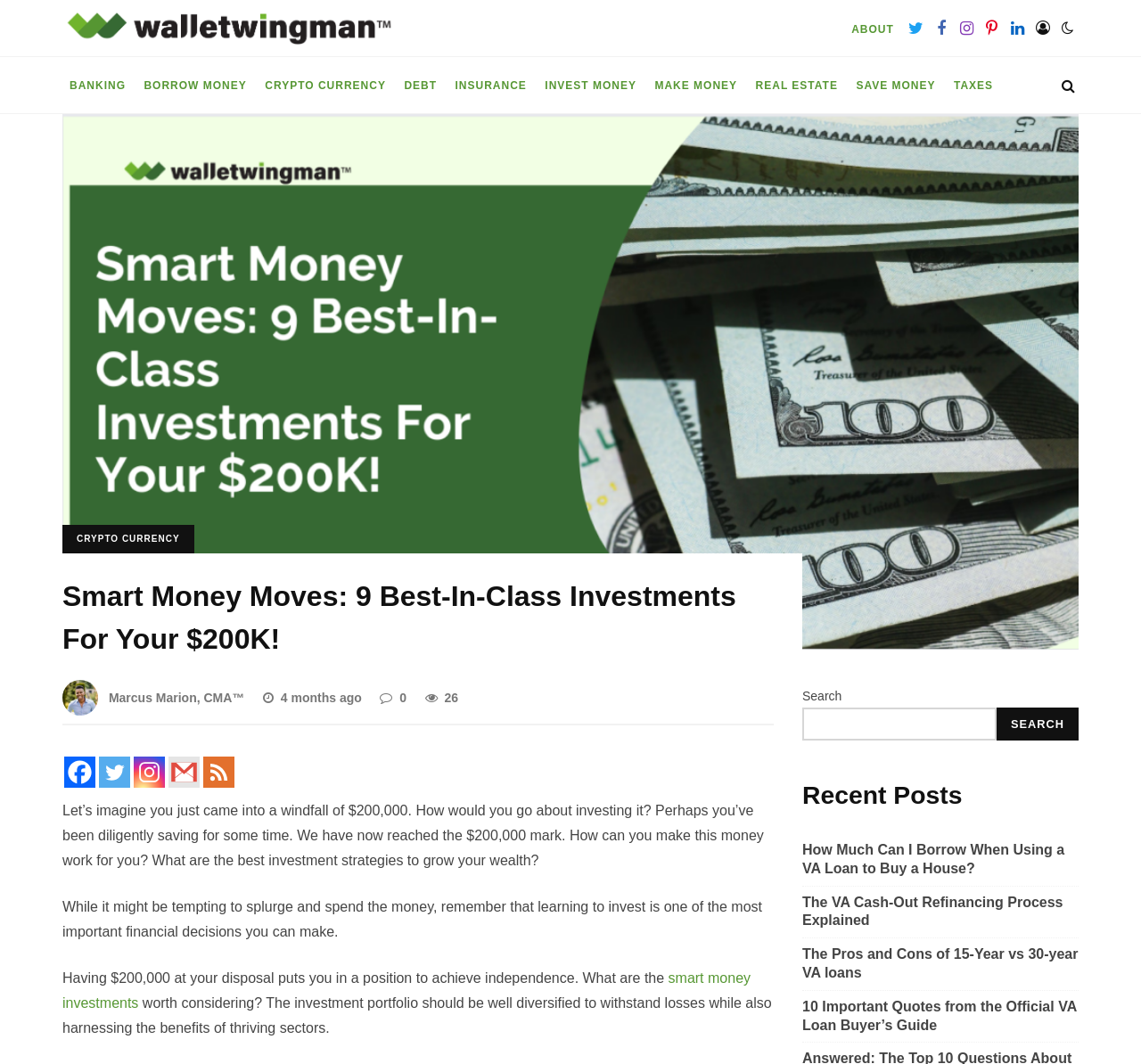What is the purpose of the search bar?
Look at the webpage screenshot and answer the question with a detailed explanation.

The search bar is located on the right side of the webpage and allows users to search for specific topics or keywords within the website's content.